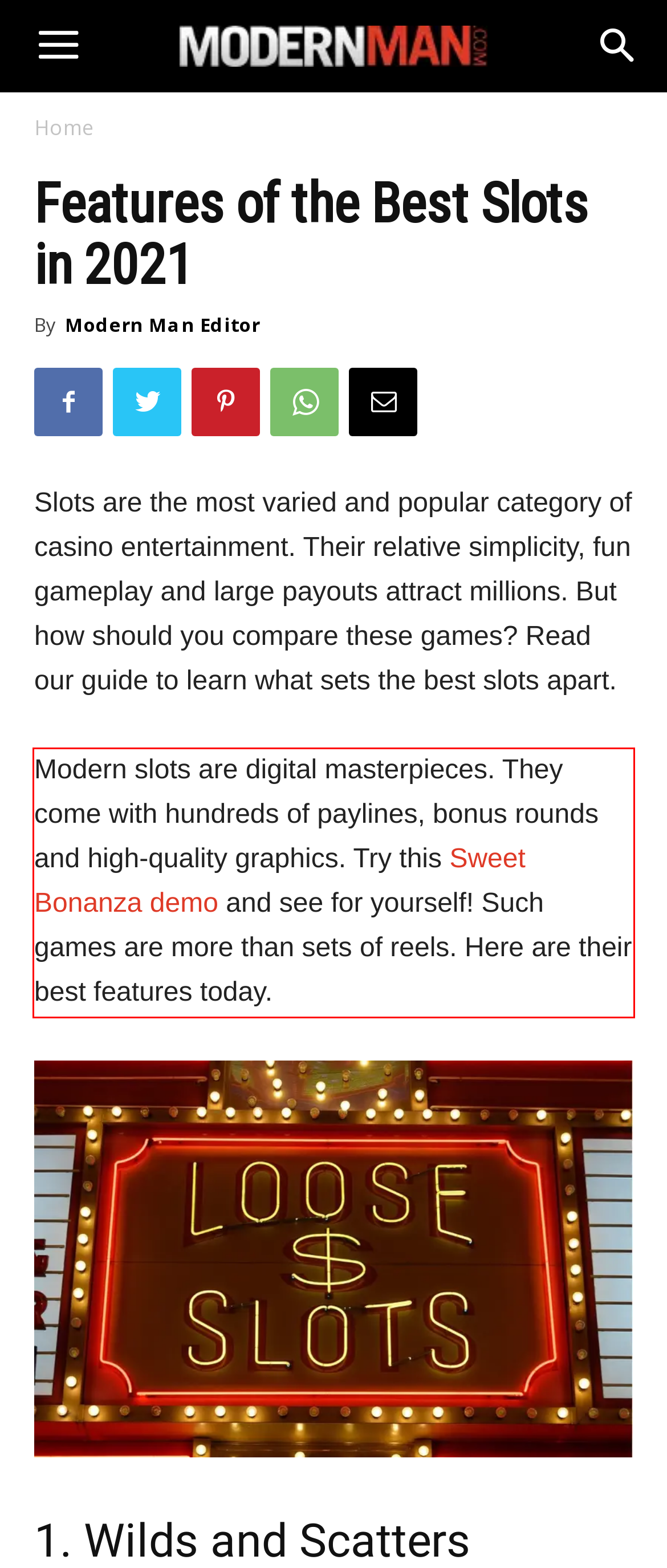Using the provided screenshot, read and generate the text content within the red-bordered area.

Modern slots are digital masterpieces. They come with hundreds of paylines, bonus rounds and high-quality graphics. Try this Sweet Bonanza demo and see for yourself! Such games are more than sets of reels. Here are their best features today.